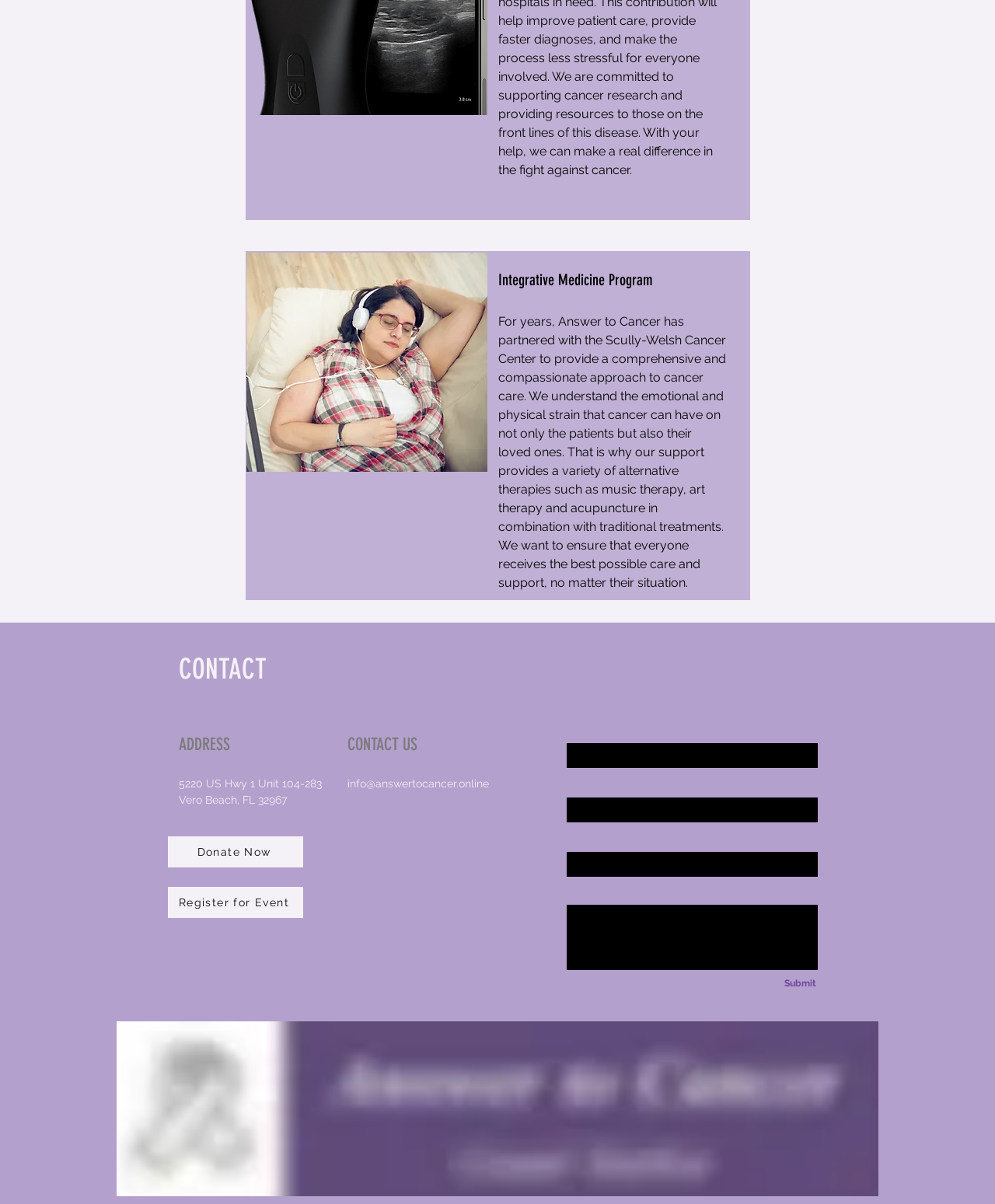Determine the coordinates of the bounding box for the clickable area needed to execute this instruction: "Enter your email address".

[0.569, 0.707, 0.823, 0.729]